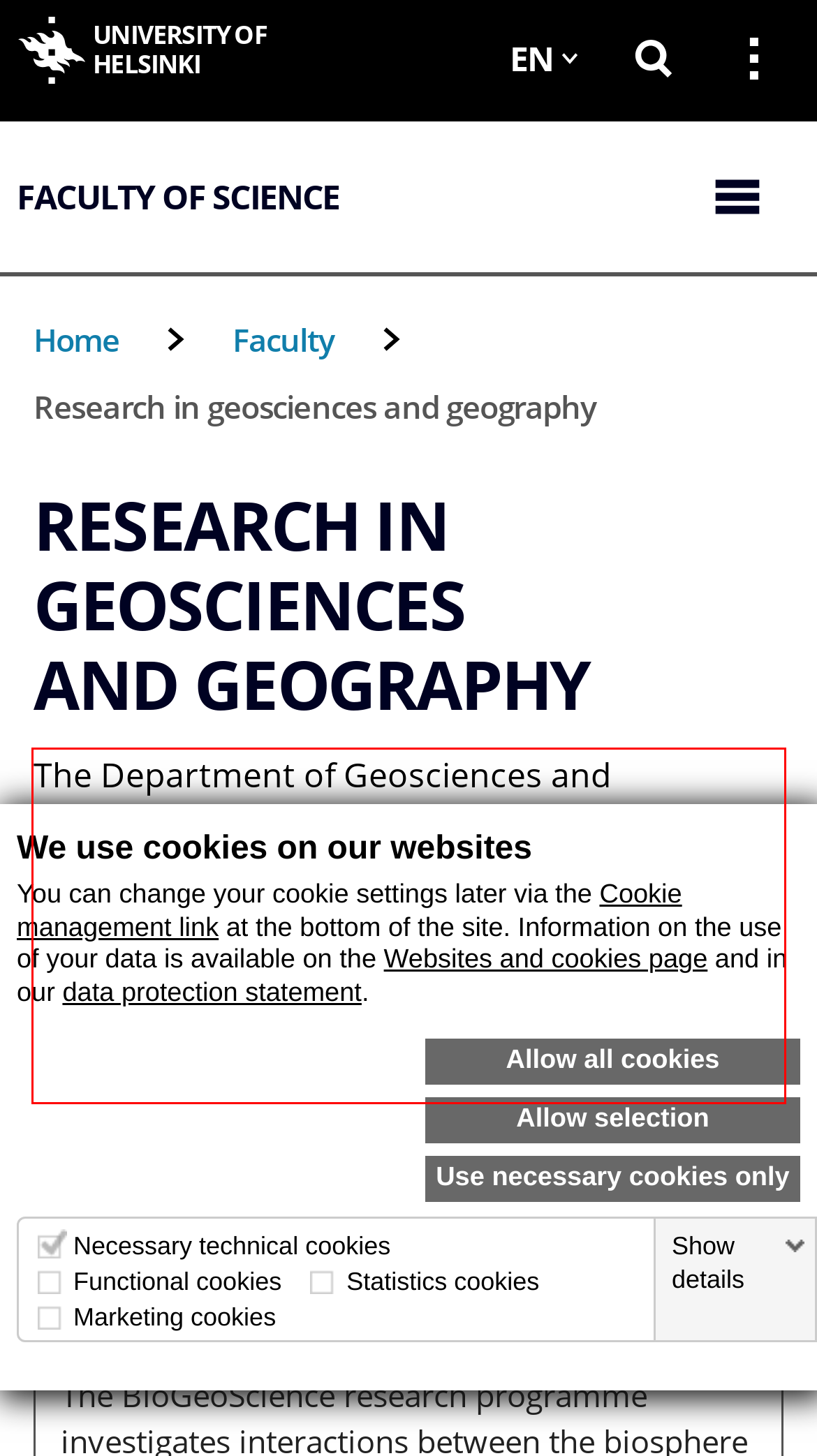Please examine the screenshot of the webpage and read the text present within the red rectangle bounding box.

The Department of Geosciences and Geography is an extensively multidisciplinary unit that conducts research in both natural sciences and social sciences. Our internationally recognised, high-quality research is supported by our modern laboratories and research stations.